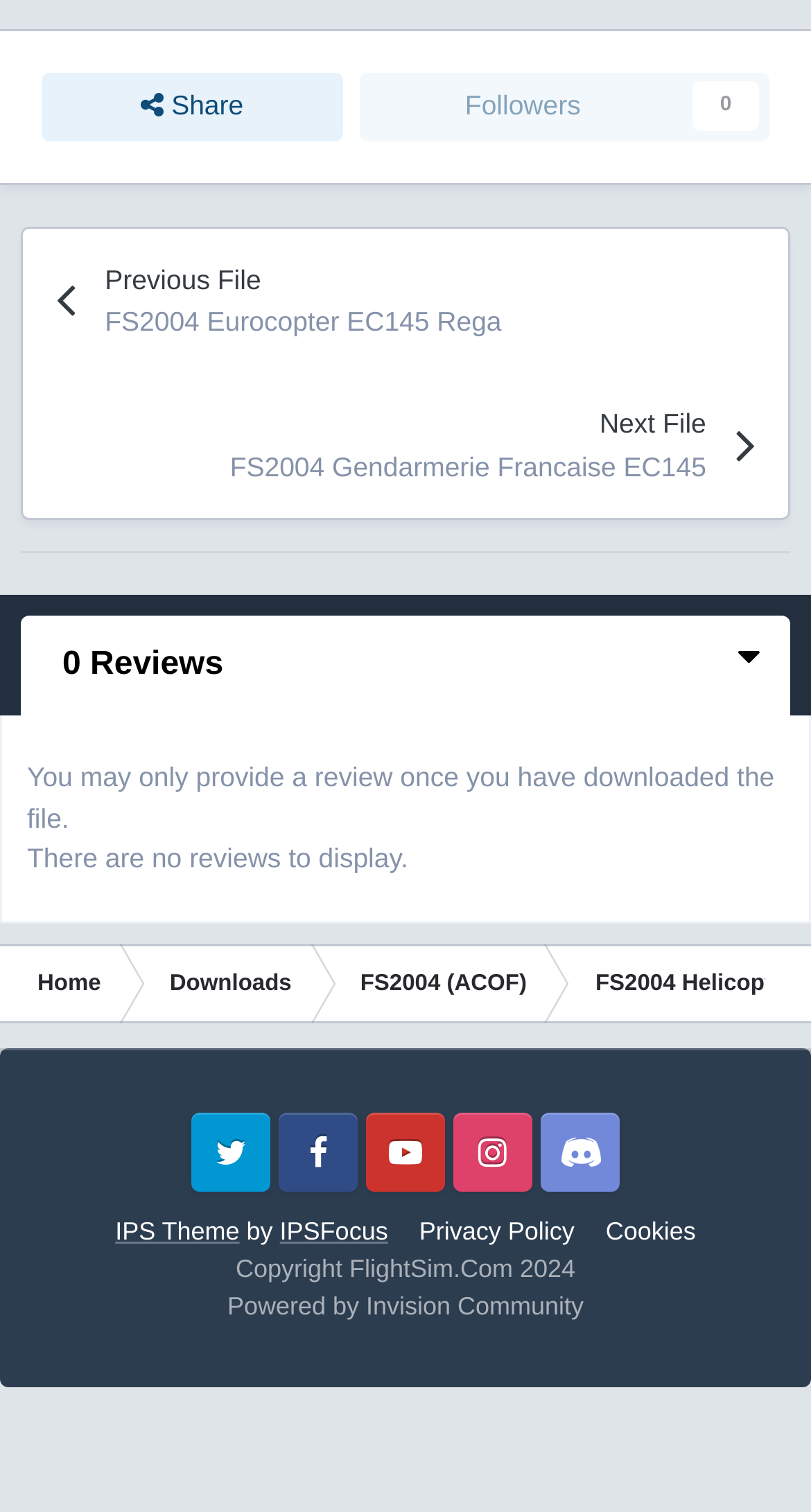Refer to the image and provide an in-depth answer to the question: 
What is the theme of this website?

I found this information by looking at the link at the bottom of the page with the text 'IPS Theme' which indicates the theme of this website.